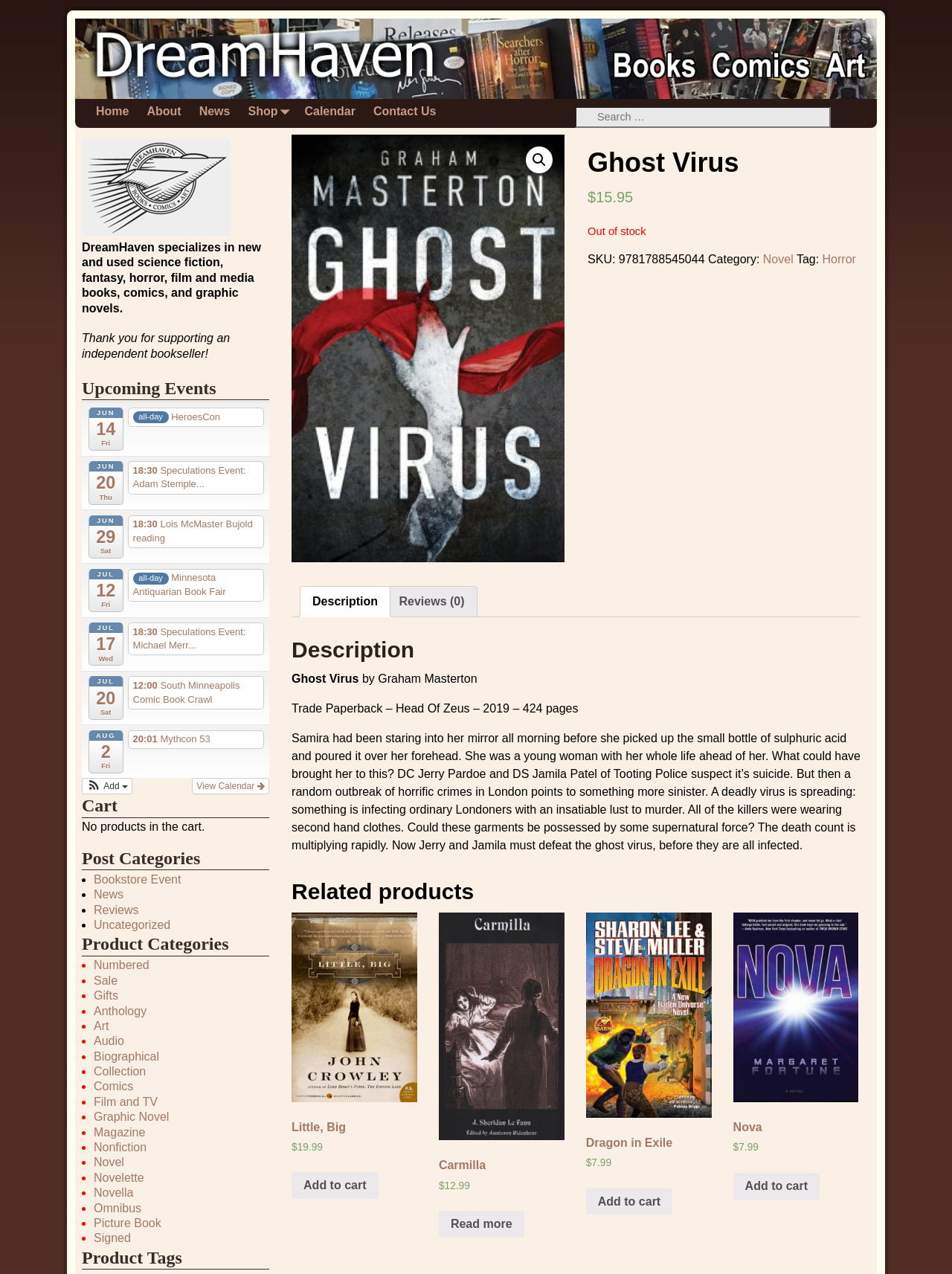Locate the bounding box coordinates of the element to click to perform the following action: 'Search for a book'. The coordinates should be given as four float values between 0 and 1, in the form of [left, top, right, bottom].

[0.885, 0.018, 0.913, 0.044]